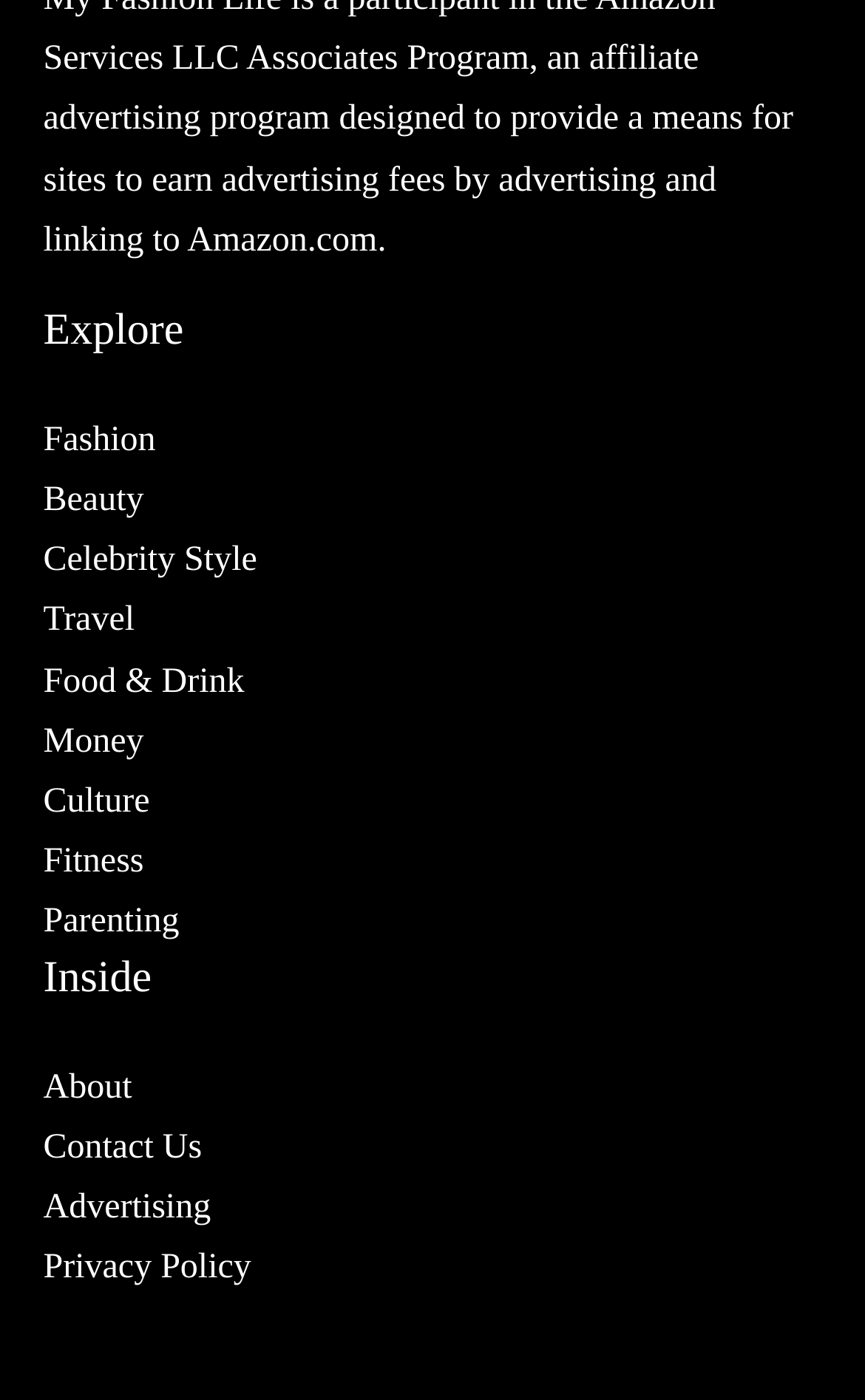Please identify the coordinates of the bounding box that should be clicked to fulfill this instruction: "View travel articles".

[0.05, 0.43, 0.156, 0.457]